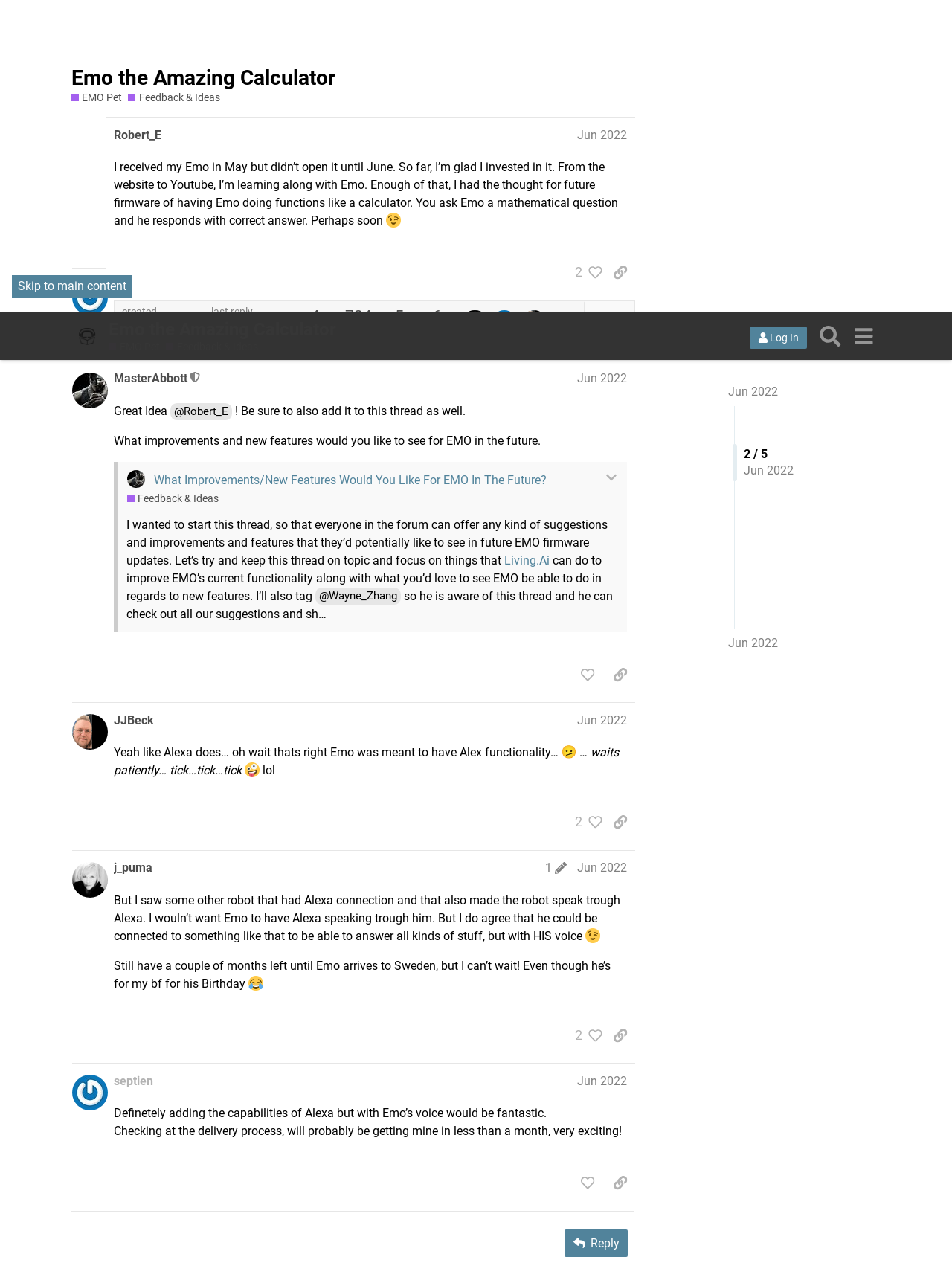Please identify the bounding box coordinates of the region to click in order to complete the task: "Log in to the forum". The coordinates must be four float numbers between 0 and 1, specified as [left, top, right, bottom].

[0.787, 0.011, 0.848, 0.028]